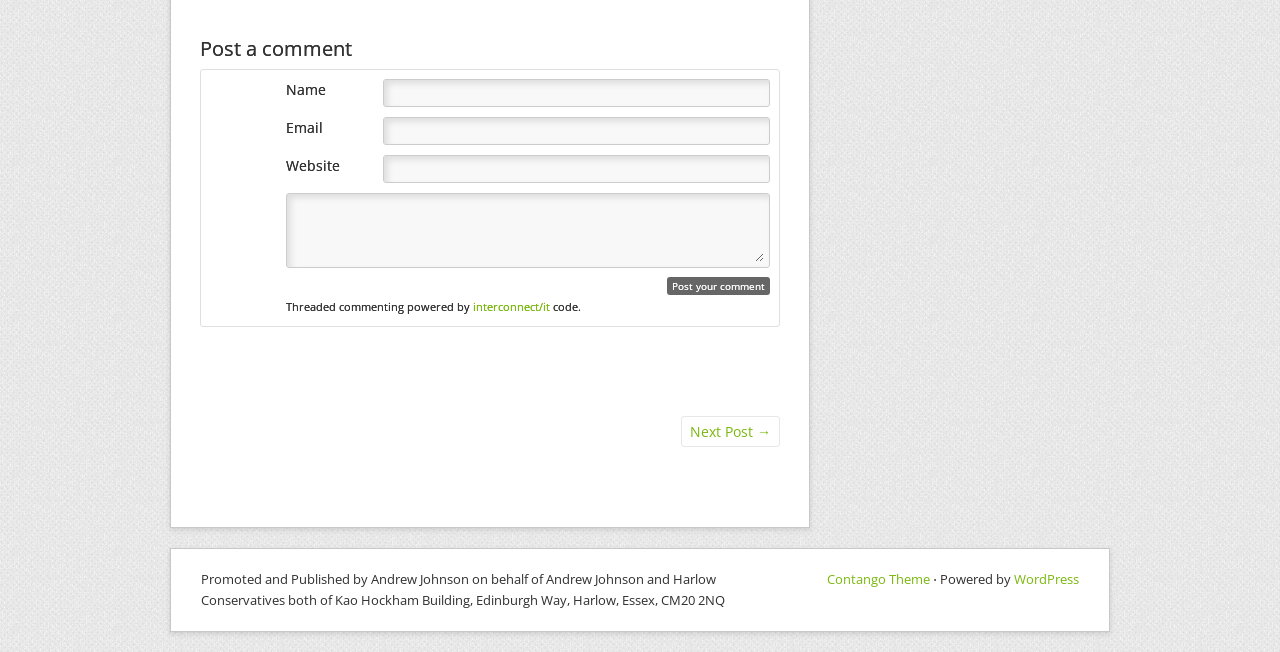Using the format (top-left x, top-left y, bottom-right x, bottom-right y), provide the bounding box coordinates for the described UI element. All values should be floating point numbers between 0 and 1: Contango Theme

[0.646, 0.874, 0.727, 0.902]